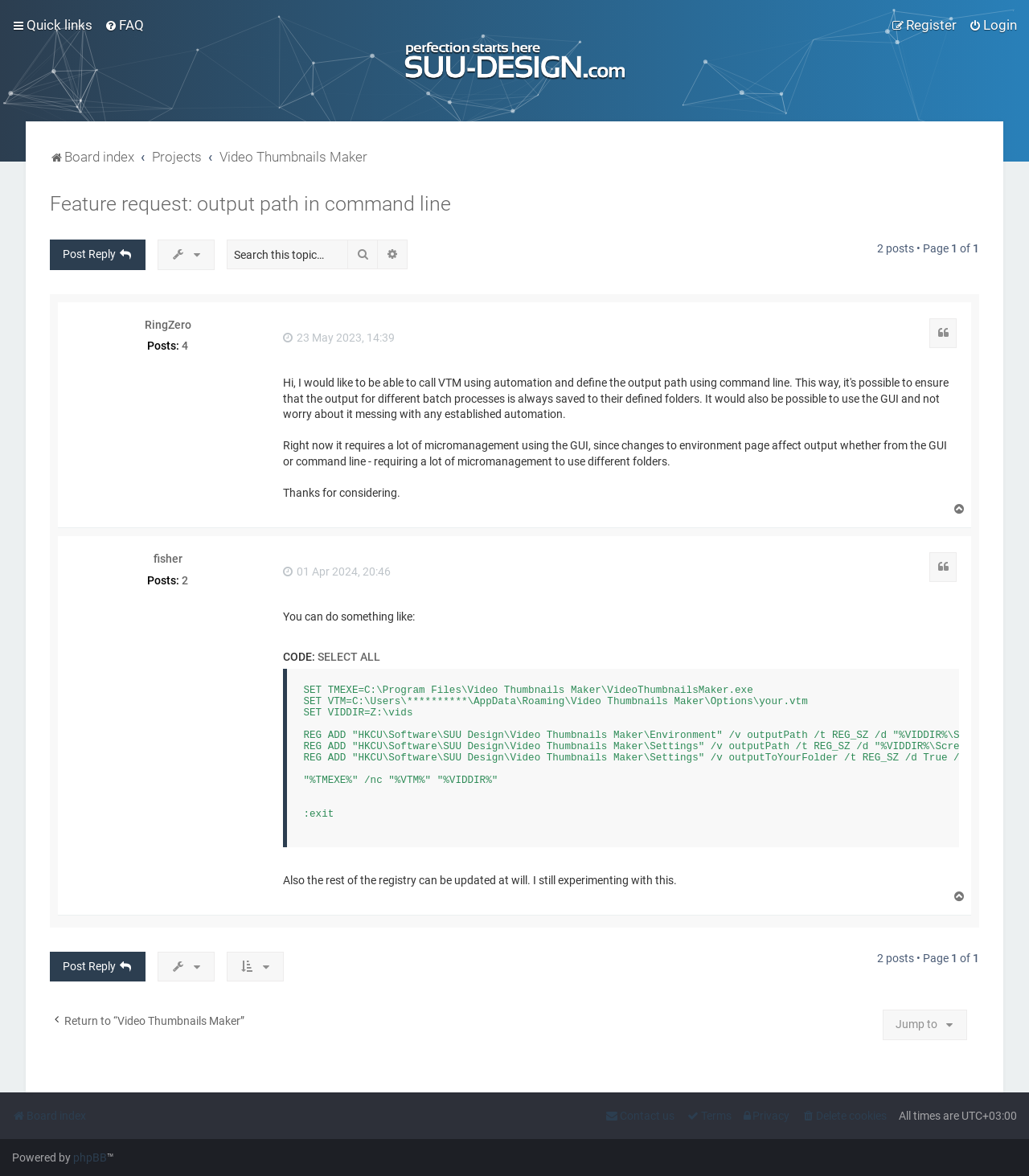Please mark the clickable region by giving the bounding box coordinates needed to complete this instruction: "Click on the 'Post Reply' button".

[0.048, 0.204, 0.141, 0.229]